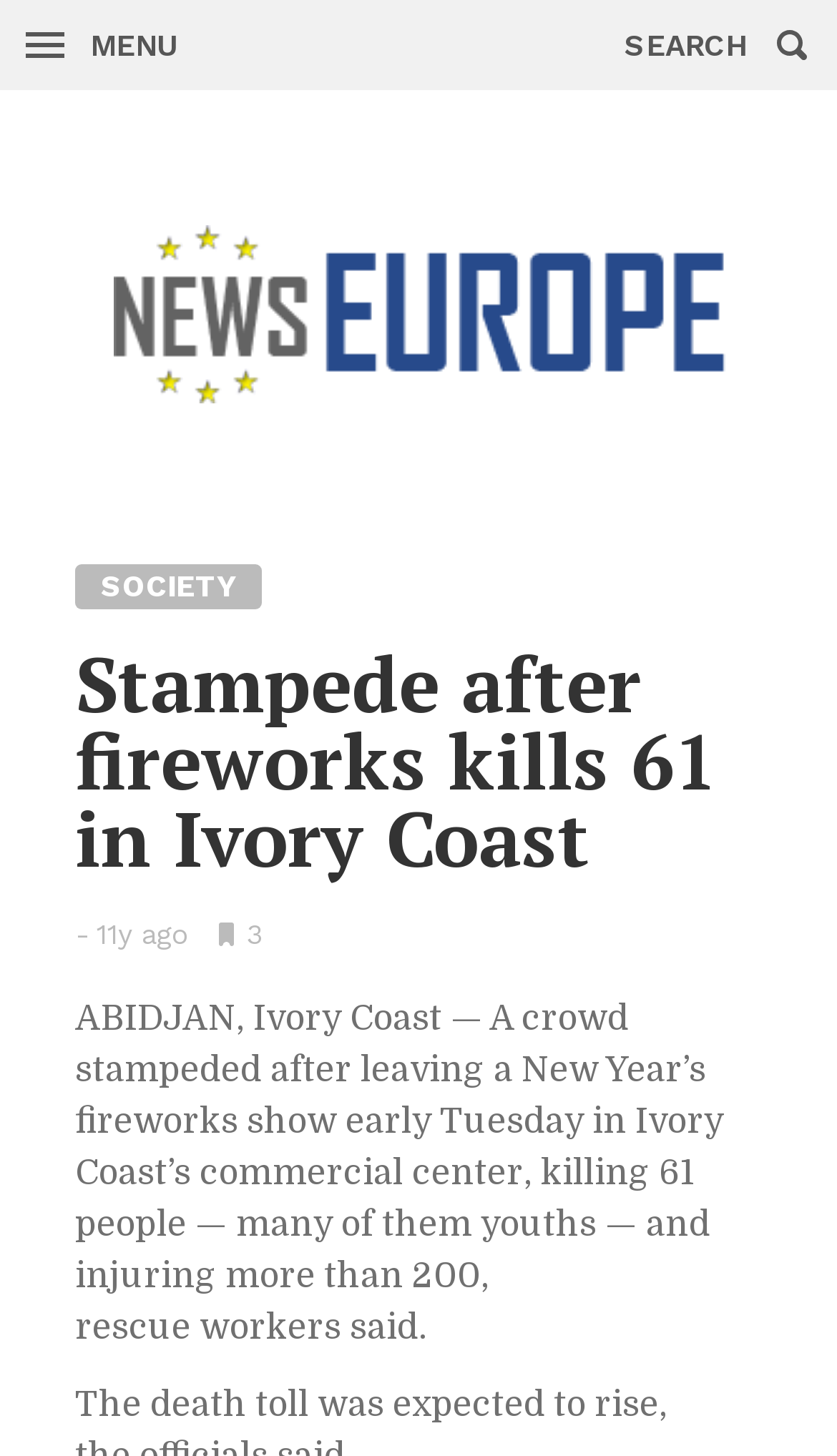Using the webpage screenshot, find the UI element described by value="Search". Provide the bounding box coordinates in the format (top-left x, top-left y, bottom-right x, bottom-right y), ensuring all values are floating point numbers between 0 and 1.

[0.892, 0.0, 1.0, 0.062]